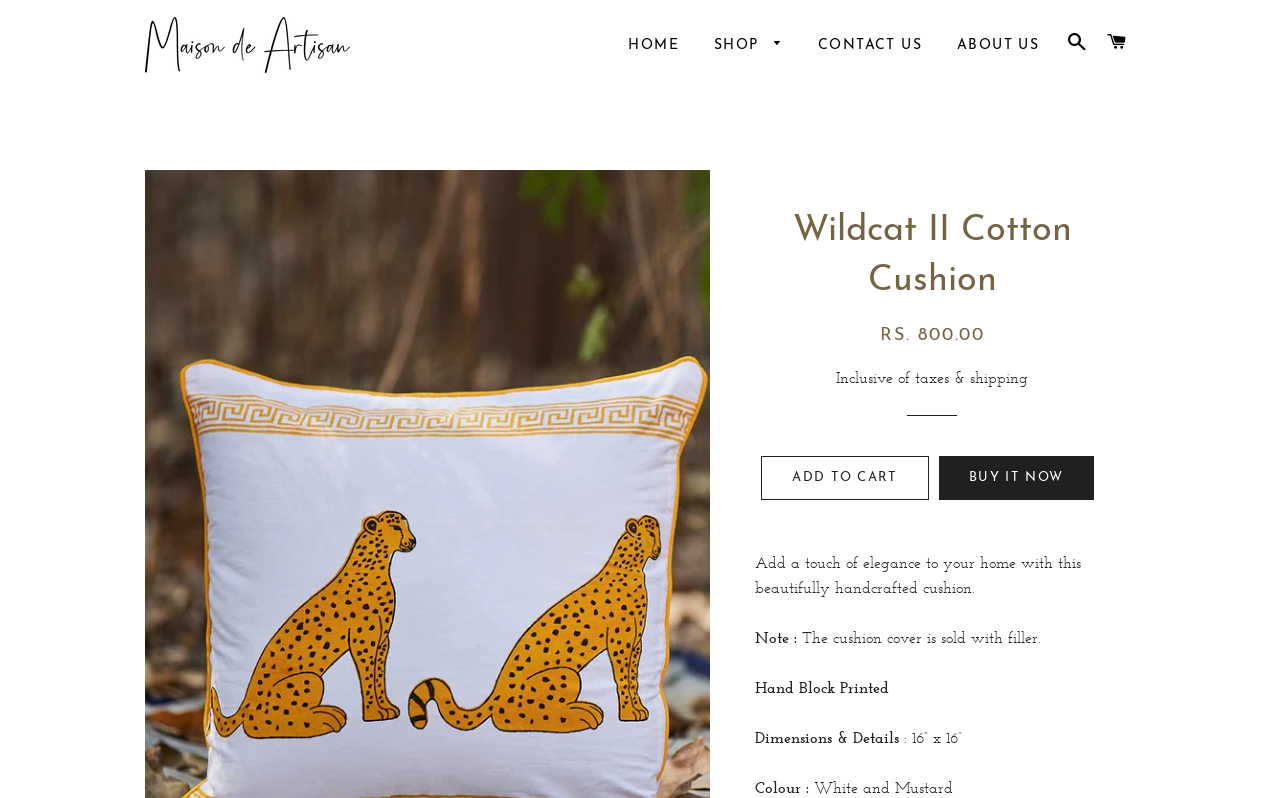Carefully examine the image and provide an in-depth answer to the question: What is the size of the cushion?

I found the size of the cushion by looking at the StaticText element with the text ': 16” x 16”' which is located below the 'Dimensions & Details' text.